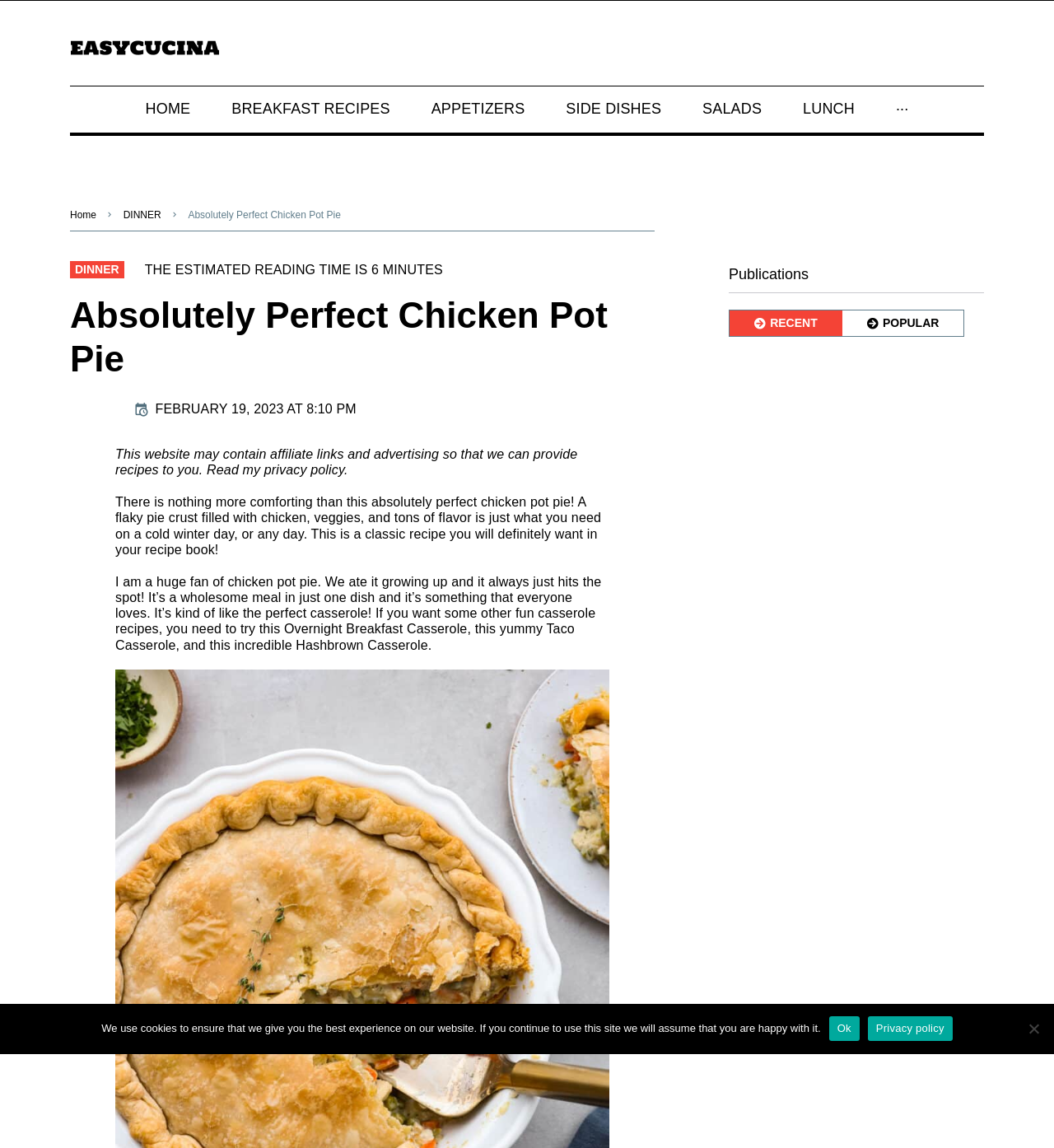Give a detailed account of the webpage, highlighting key information.

This webpage is about a recipe for "Absolutely Perfect Chicken Pot Pie" on the Easycucina.net website. At the top left, there is a logo and a link to the website's homepage. Next to it, there is a navigation menu with links to different sections of the website, including "HOME", "BREAKFAST RECIPES", "APPETIZERS", and more.

Below the navigation menu, there is a heading with the title of the recipe, "Absolutely Perfect Chicken Pot Pie". Underneath, there is a brief description of the recipe, stating that it's a classic recipe with a flaky pie crust filled with chicken, veggies, and flavor.

To the right of the title, there is a section with links to other recipes, including "Overnight Breakfast Casserole", "Taco Casserole", and "Hashbrown Casserole". Below this section, there is a tab list with two tabs, "RECENT" and "POPULAR", which likely display different types of publications.

At the bottom of the page, there is a cookie notice dialog with a message about the website's use of cookies and links to "Ok" and "Privacy policy". There is also a "No" button at the bottom right corner of the dialog.

Throughout the page, there are several links to other parts of the website, including "ADMIN" and "DINNER" sections. There is also a timestamp indicating when the recipe was posted, "FEBRUARY 19, 2023 AT 8:10 PM".